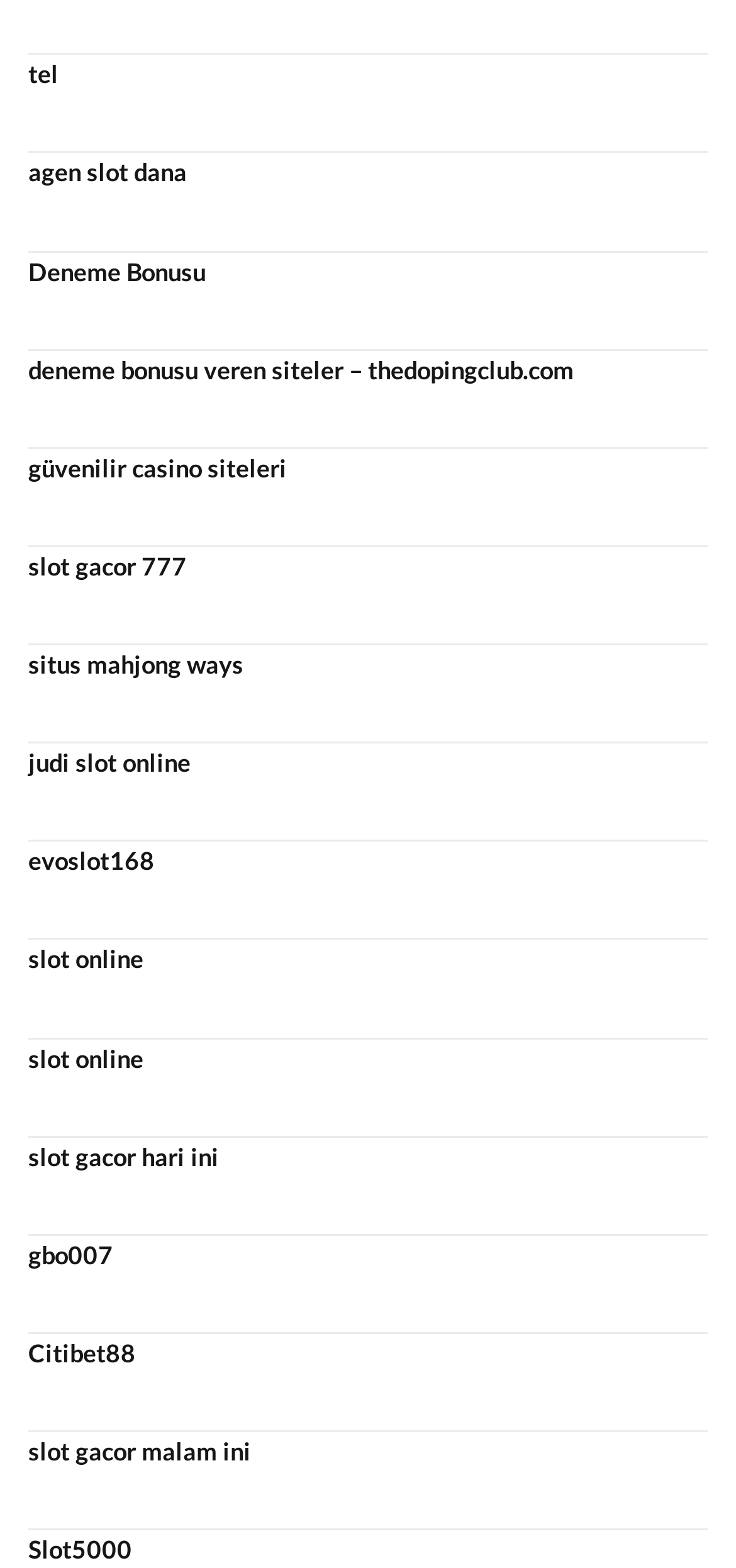Give a one-word or one-phrase response to the question:
How many links are on this webpage?

19